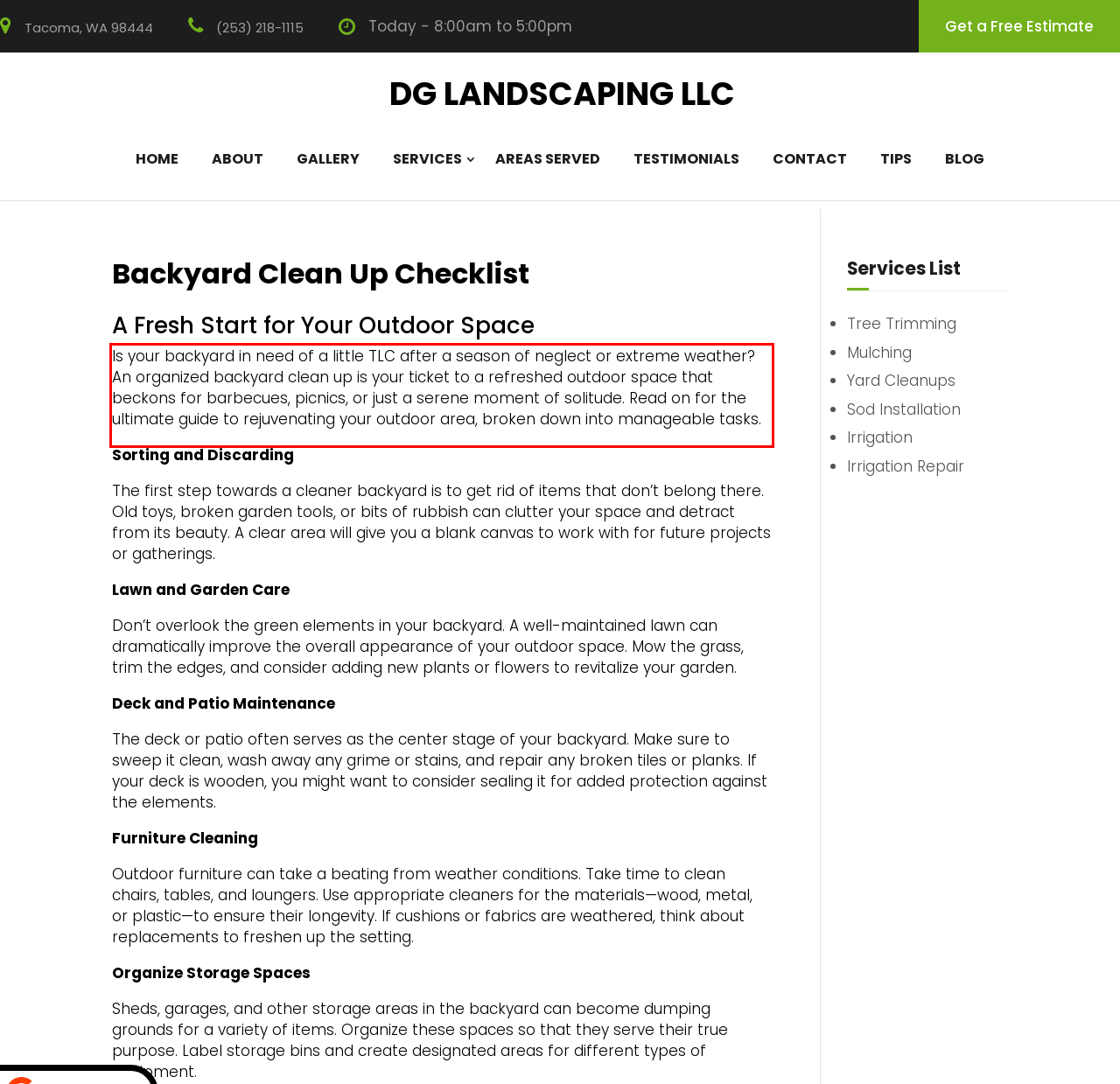Analyze the webpage screenshot and use OCR to recognize the text content in the red bounding box.

Is your backyard in need of a little TLC after a season of neglect or extreme weather? An organized backyard clean up is your ticket to a refreshed outdoor space that beckons for barbecues, picnics, or just a serene moment of solitude. Read on for the ultimate guide to rejuvenating your outdoor area, broken down into manageable tasks.